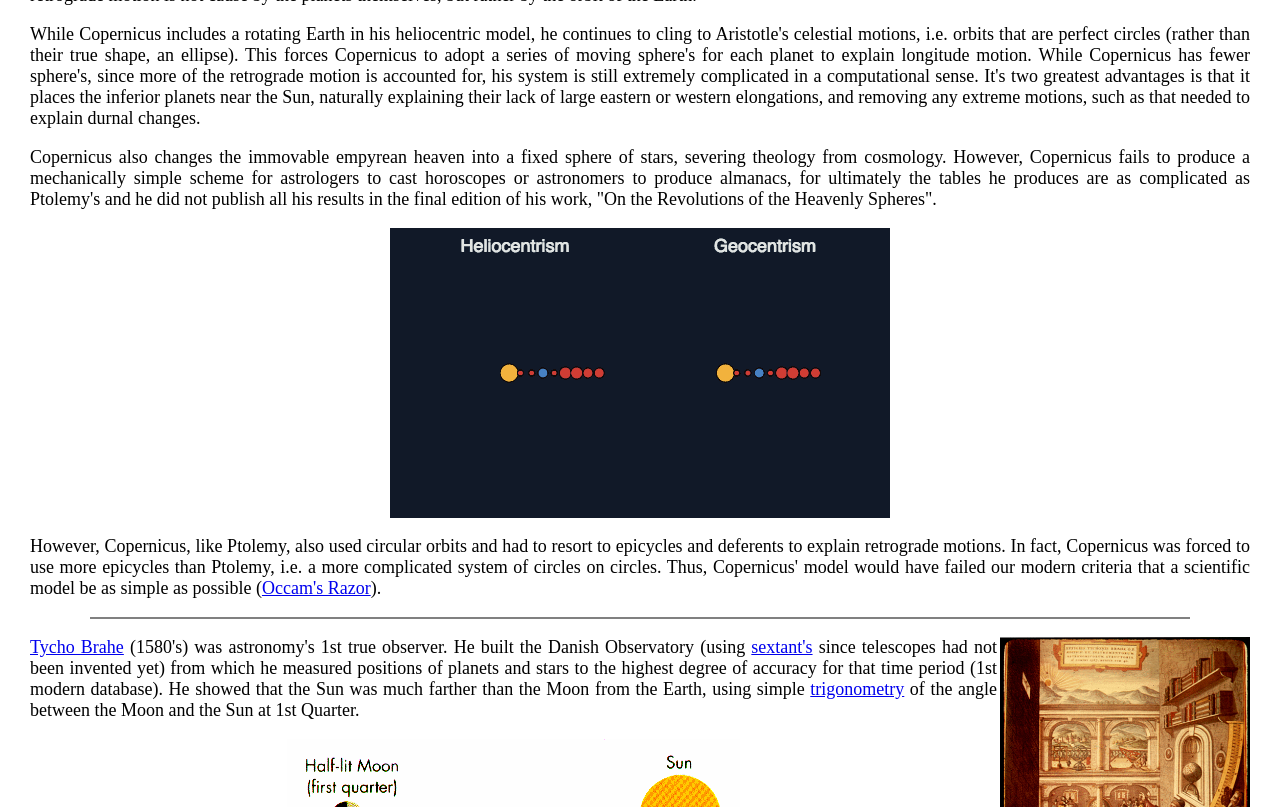Please determine the bounding box of the UI element that matches this description: sextant's. The coordinates should be given as (top-left x, top-left y, bottom-right x, bottom-right y), with all values between 0 and 1.

[0.587, 0.789, 0.635, 0.814]